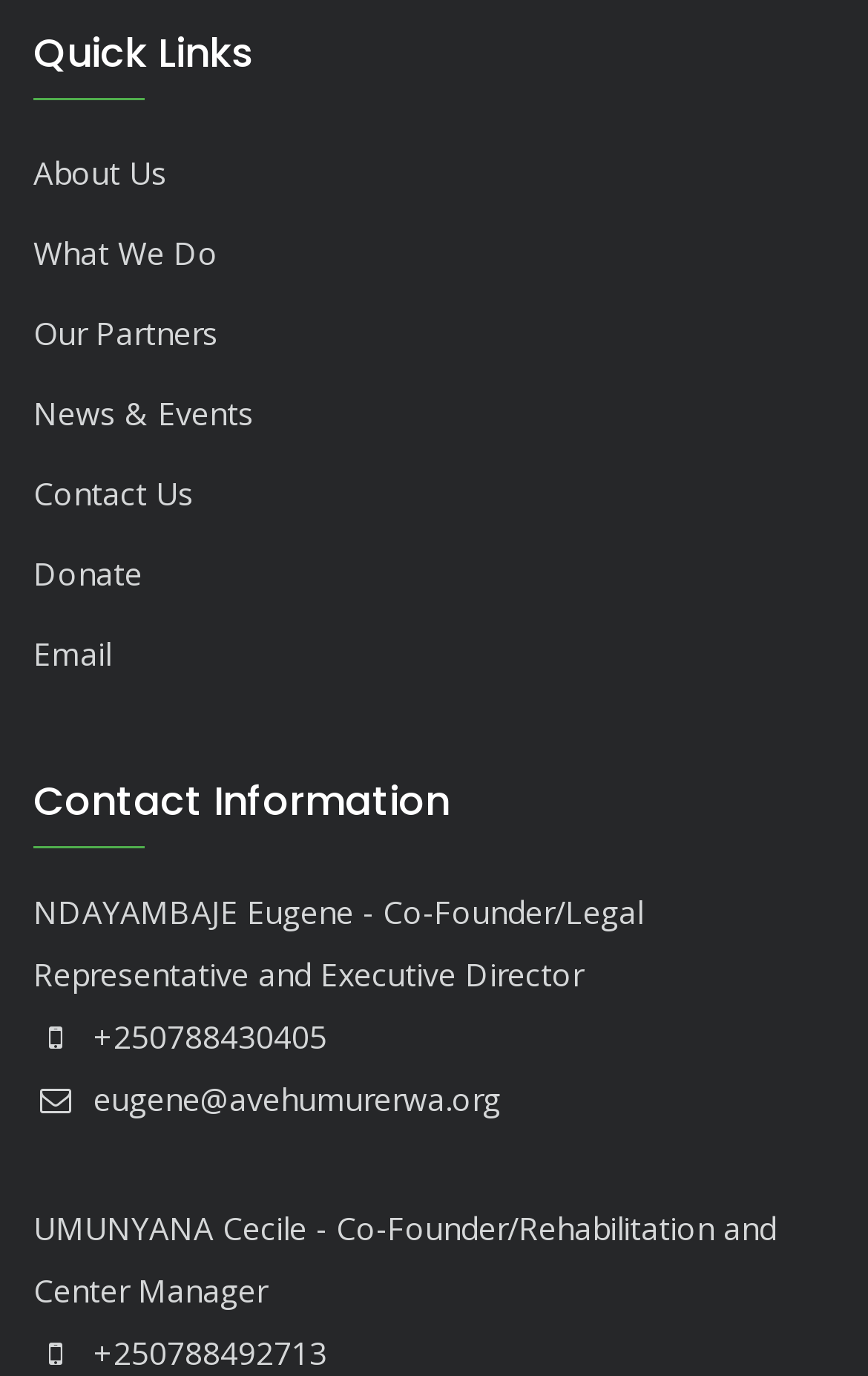Please find and report the bounding box coordinates of the element to click in order to perform the following action: "Read the rest of the post". The coordinates should be expressed as four float numbers between 0 and 1, in the format [left, top, right, bottom].

None